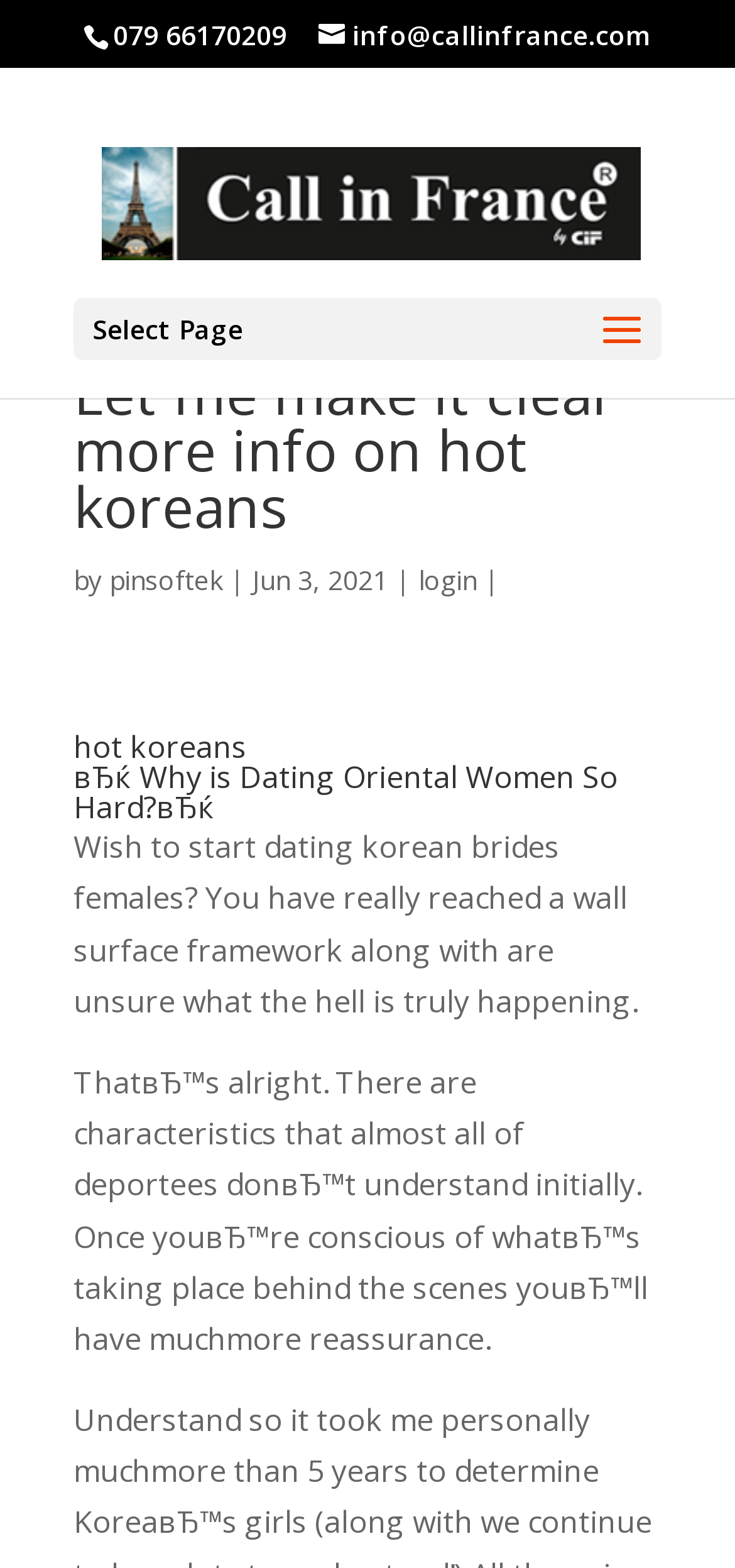Extract the main title from the webpage.

Let me make it clear more info on hot koreans